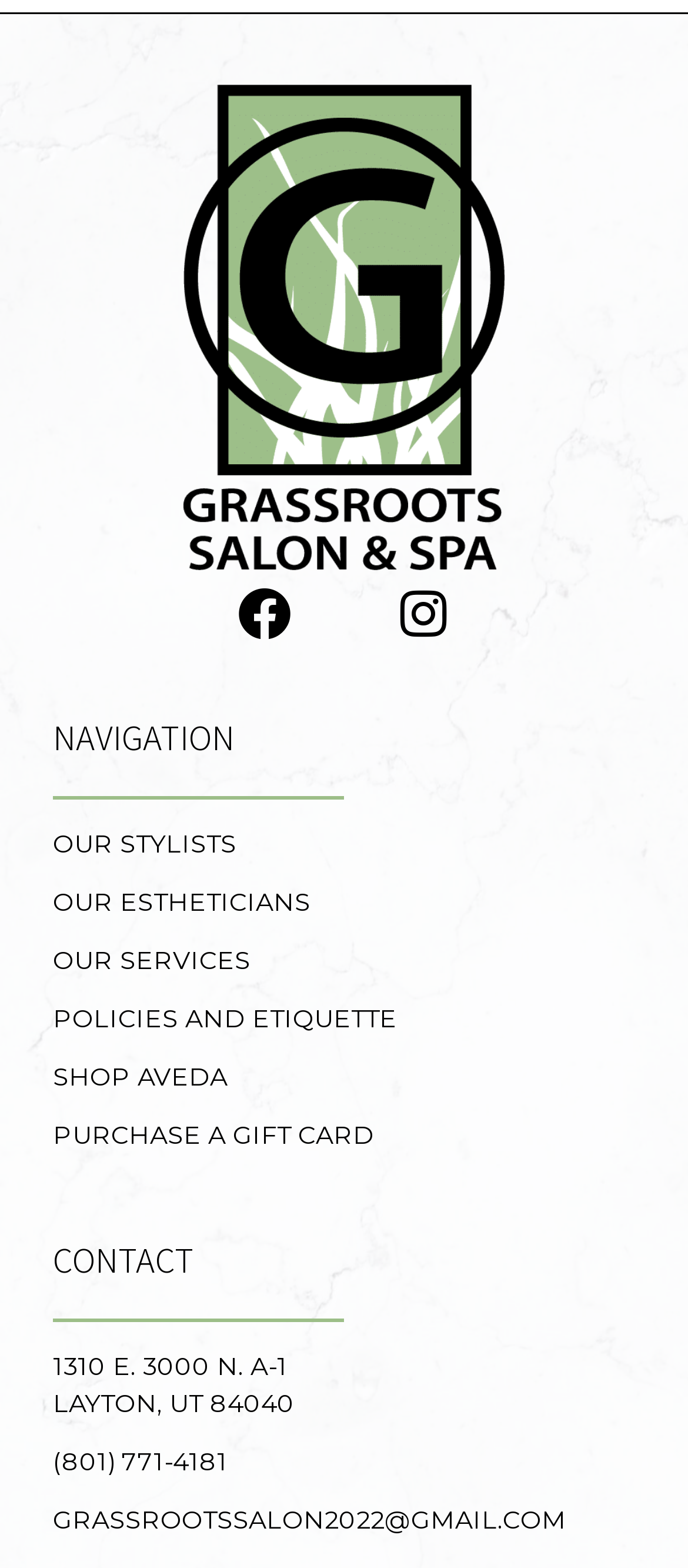What is the city in the contact information?
Look at the screenshot and respond with a single word or phrase.

LAYTON